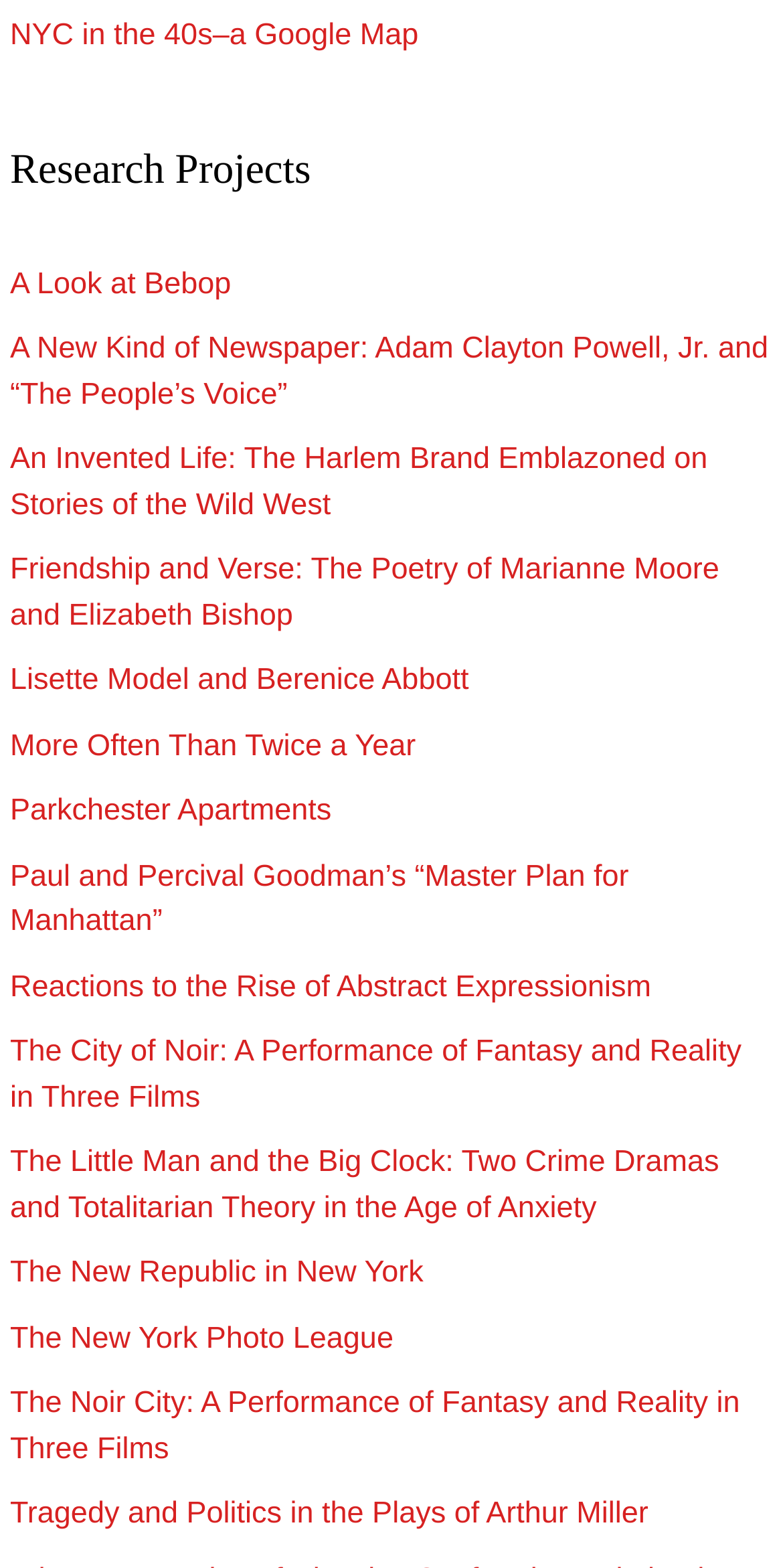Please identify the bounding box coordinates of the area that needs to be clicked to fulfill the following instruction: "Discover the research project on Tragedy and Politics in the Plays of Arthur Miller."

[0.013, 0.955, 0.828, 0.977]